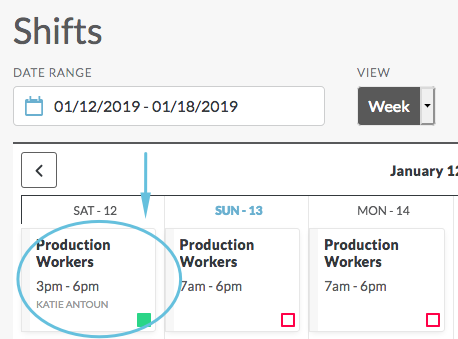Who is associated with the highlighted shift?
Using the visual information, reply with a single word or short phrase.

Katie Antoun